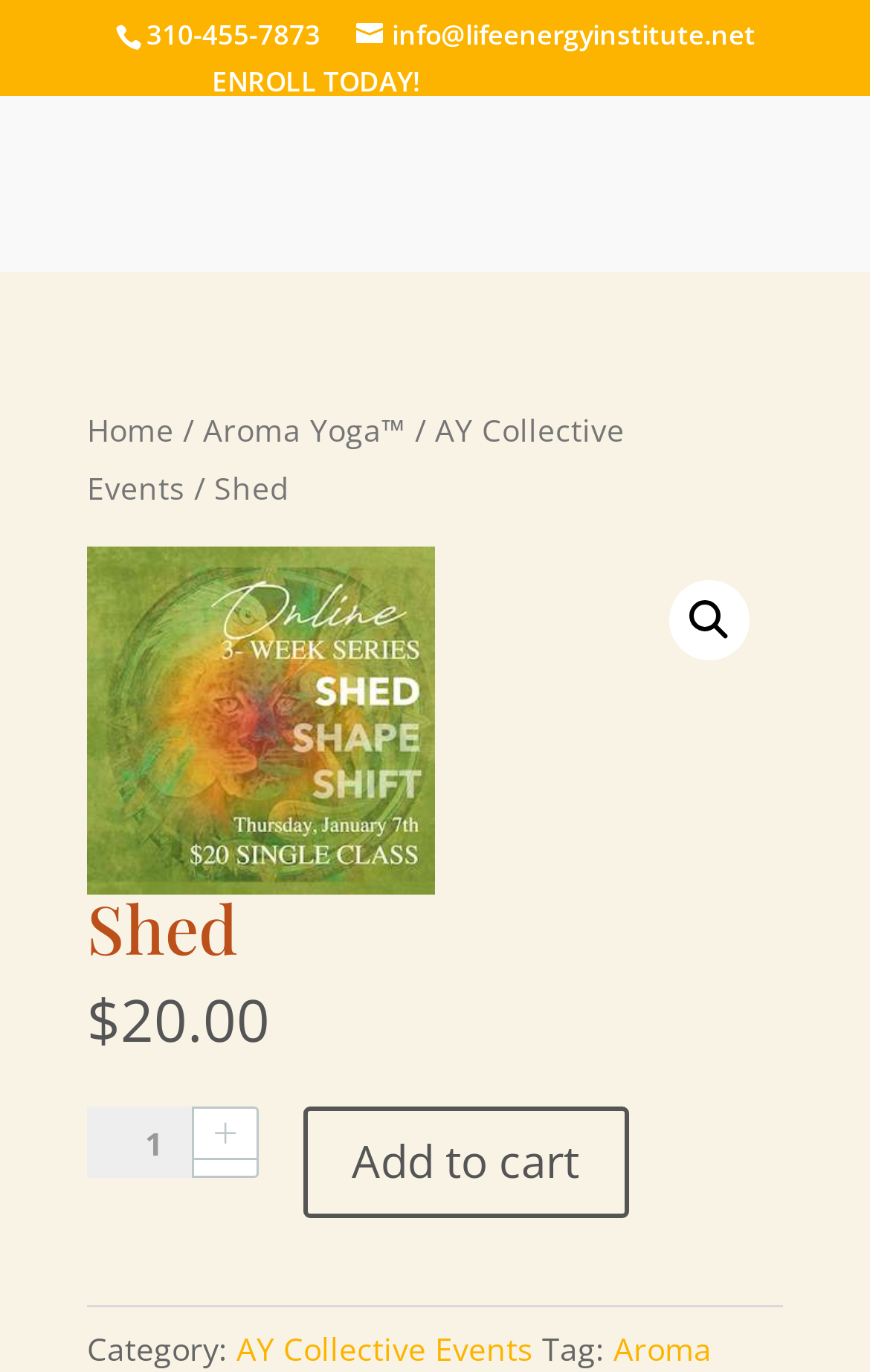Indicate the bounding box coordinates of the clickable region to achieve the following instruction: "Enroll today."

[0.244, 0.046, 0.482, 0.073]